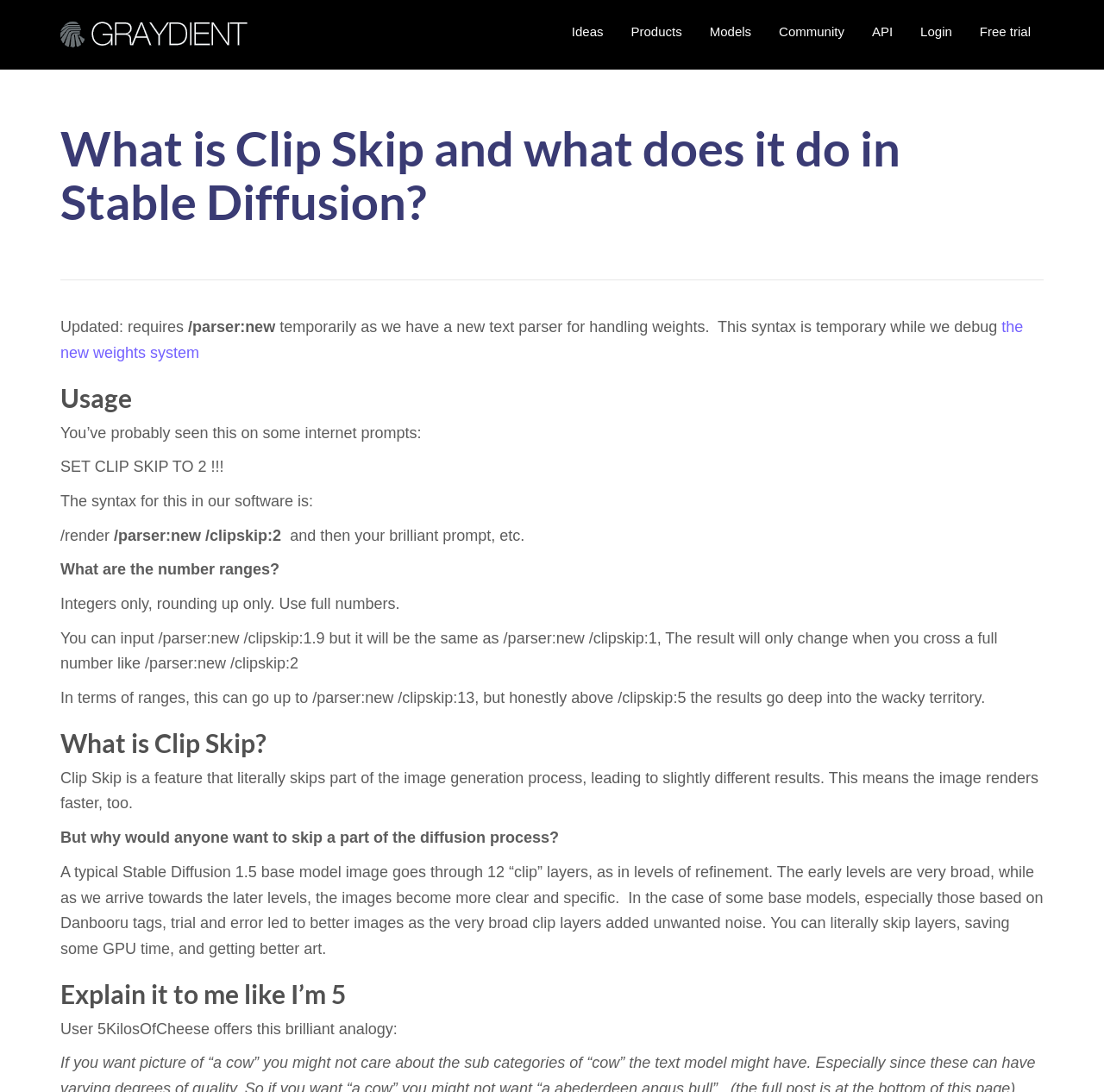Please determine the primary heading and provide its text.

What is Clip Skip and what does it do in Stable Diffusion?